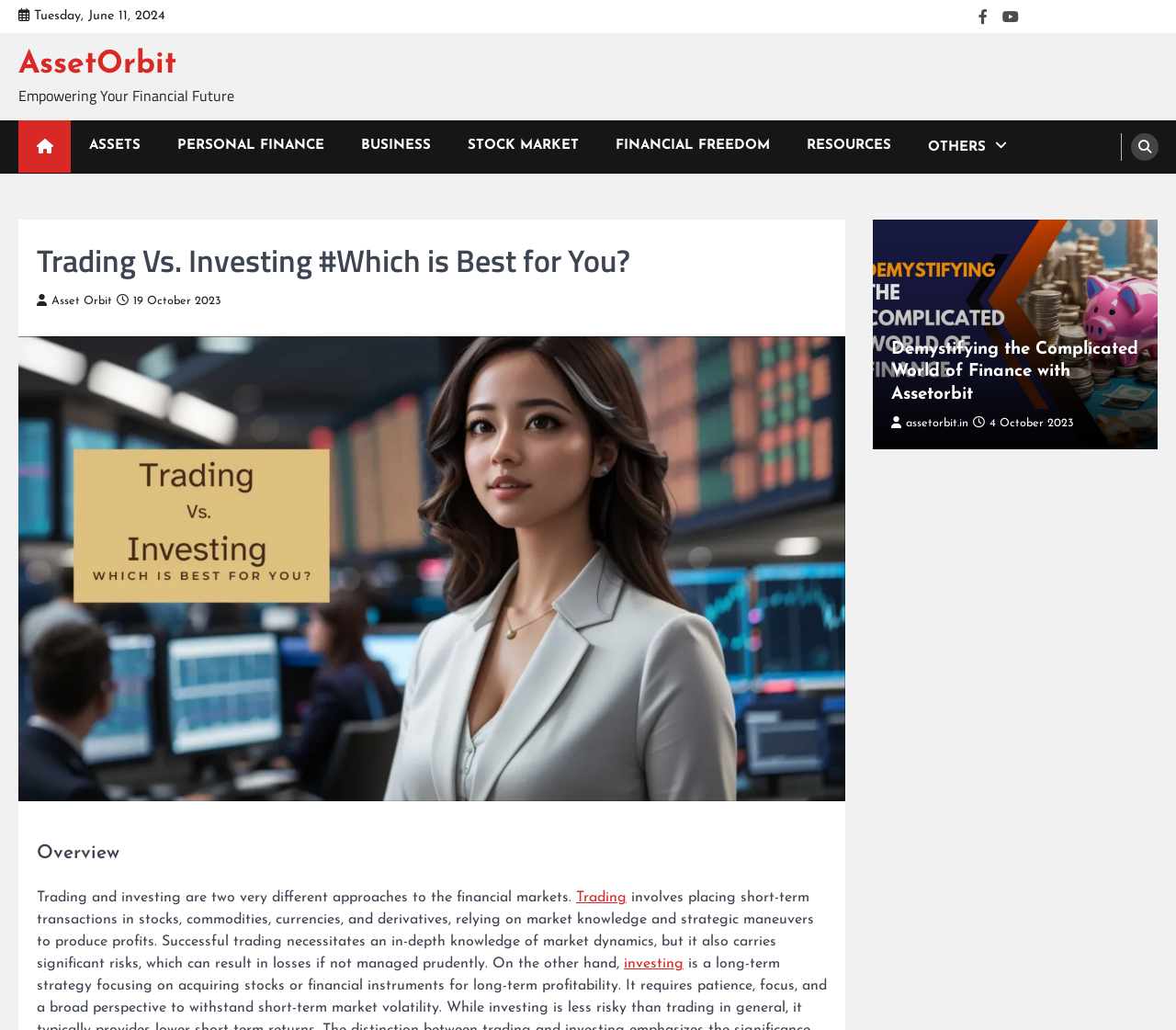Determine the bounding box coordinates of the element that should be clicked to execute the following command: "Visit the Client Portal".

[0.898, 0.007, 0.914, 0.025]